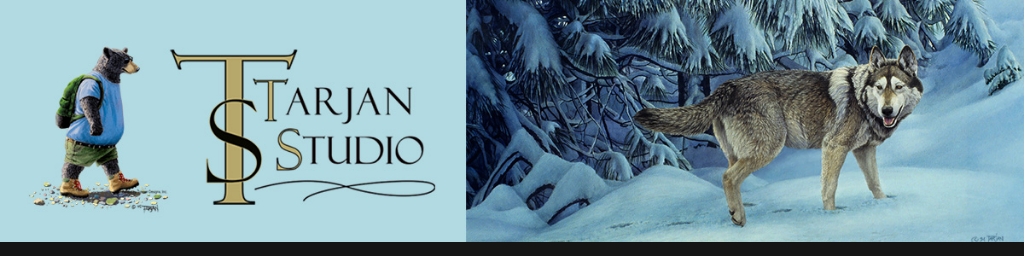Please examine the image and answer the question with a detailed explanation:
What is the style of the typography?

The studio's name, 'Tarjan Studio', is displayed in elegant, stylized typography, which merges sophistication with creativity and enhances the visual appeal of the banner.